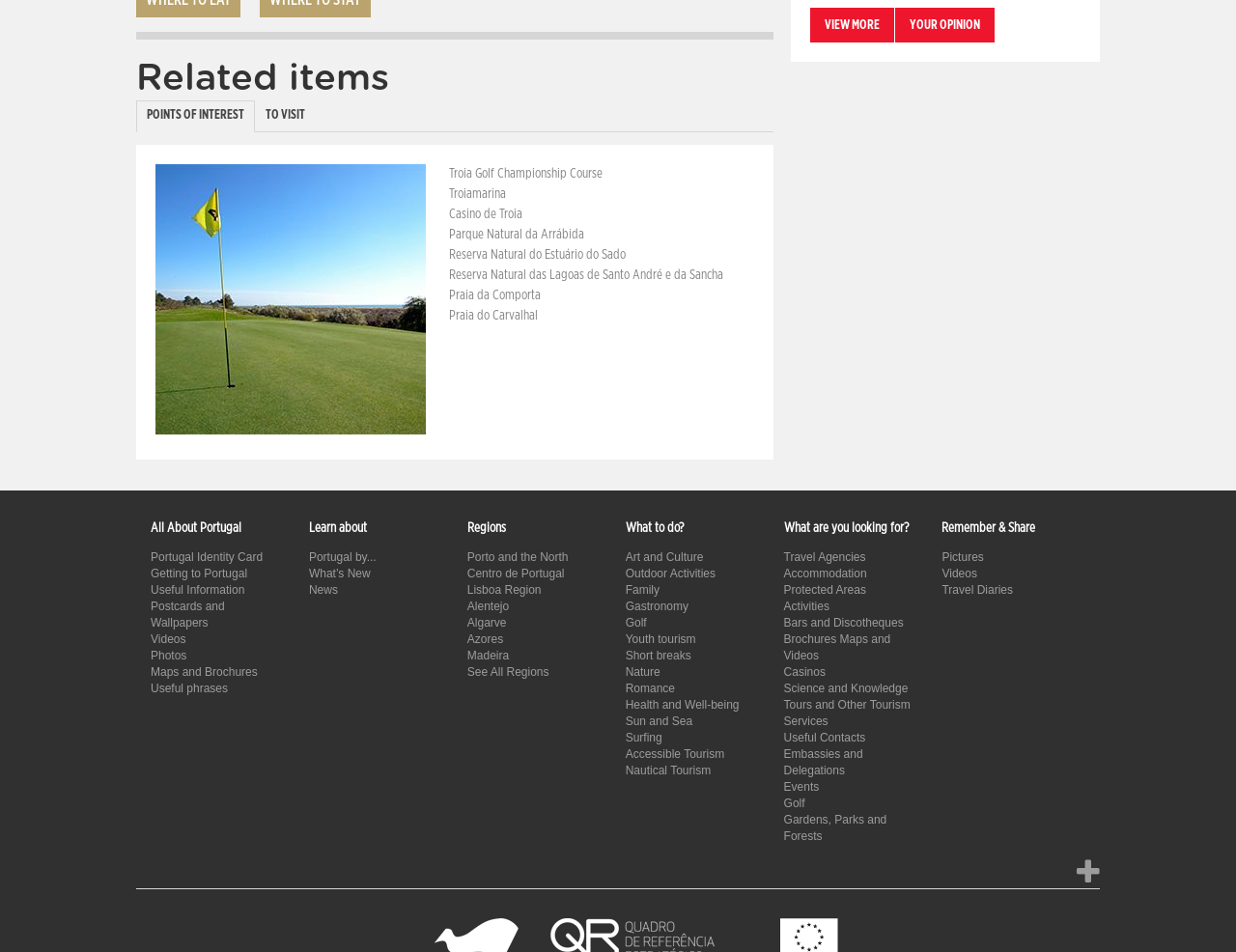Given the description of a UI element: "Porto and the North", identify the bounding box coordinates of the matching element in the webpage screenshot.

[0.378, 0.579, 0.46, 0.593]